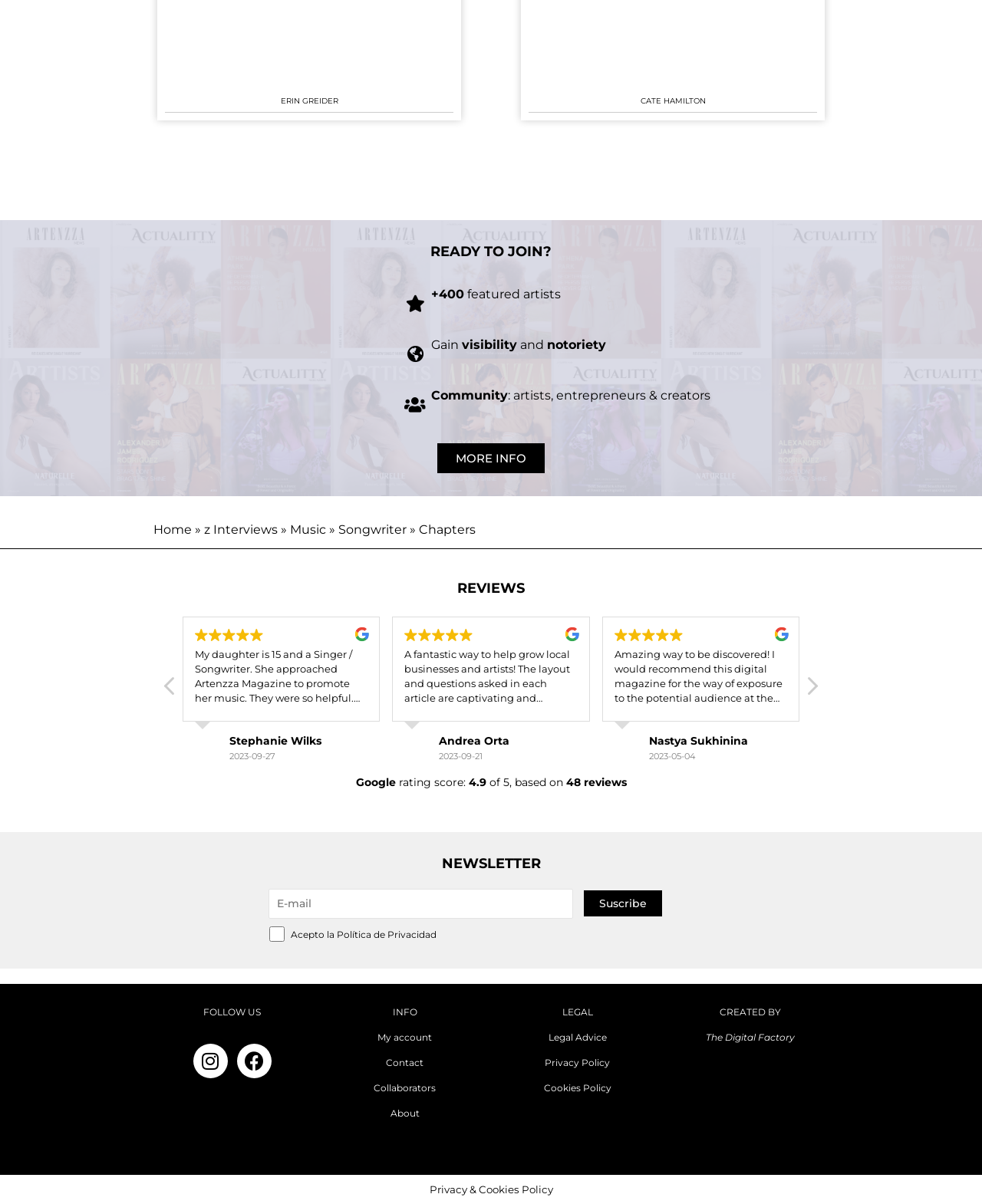What is the name of the digital factory that created this webpage?
Please answer the question as detailed as possible.

The webpage has a section at the bottom that says 'CREATED BY' and mentions 'The Digital Factory' as the creator of the webpage.